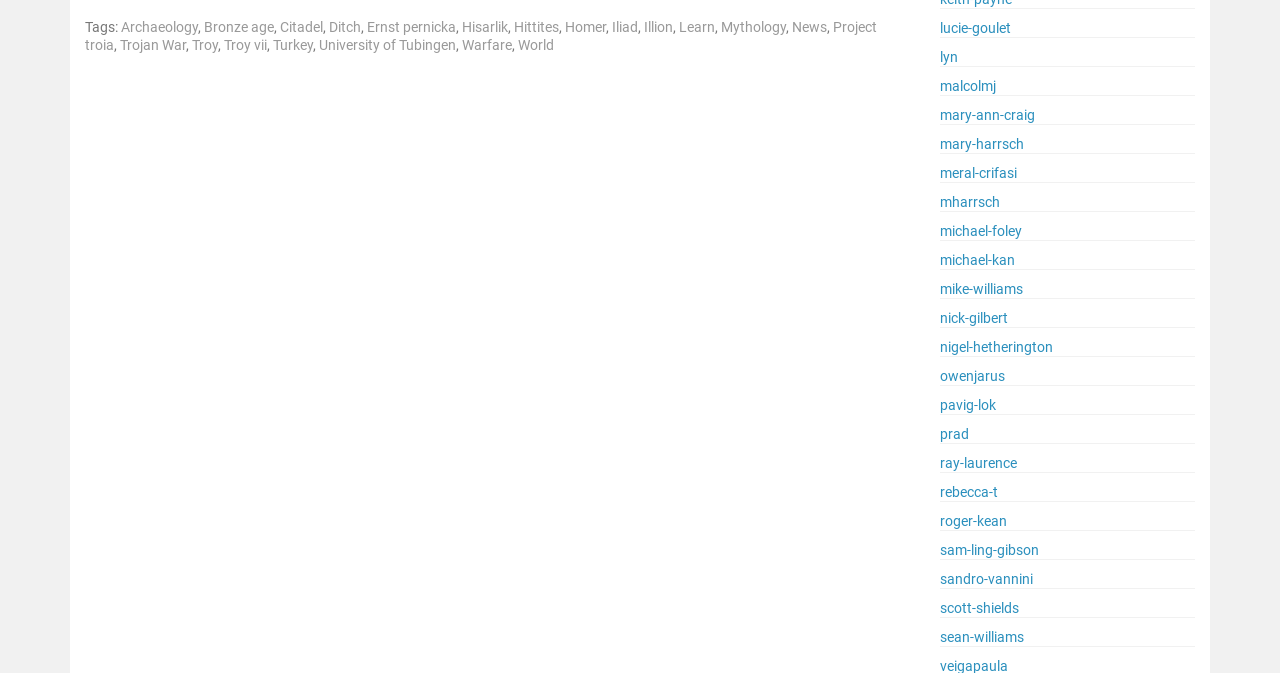With reference to the image, please provide a detailed answer to the following question: What is the last tag listed in the first row?

The last tag listed in the first row is 'Learn' because it is the last link element in the first row, with a bounding box coordinate of [0.53, 0.028, 0.559, 0.052].